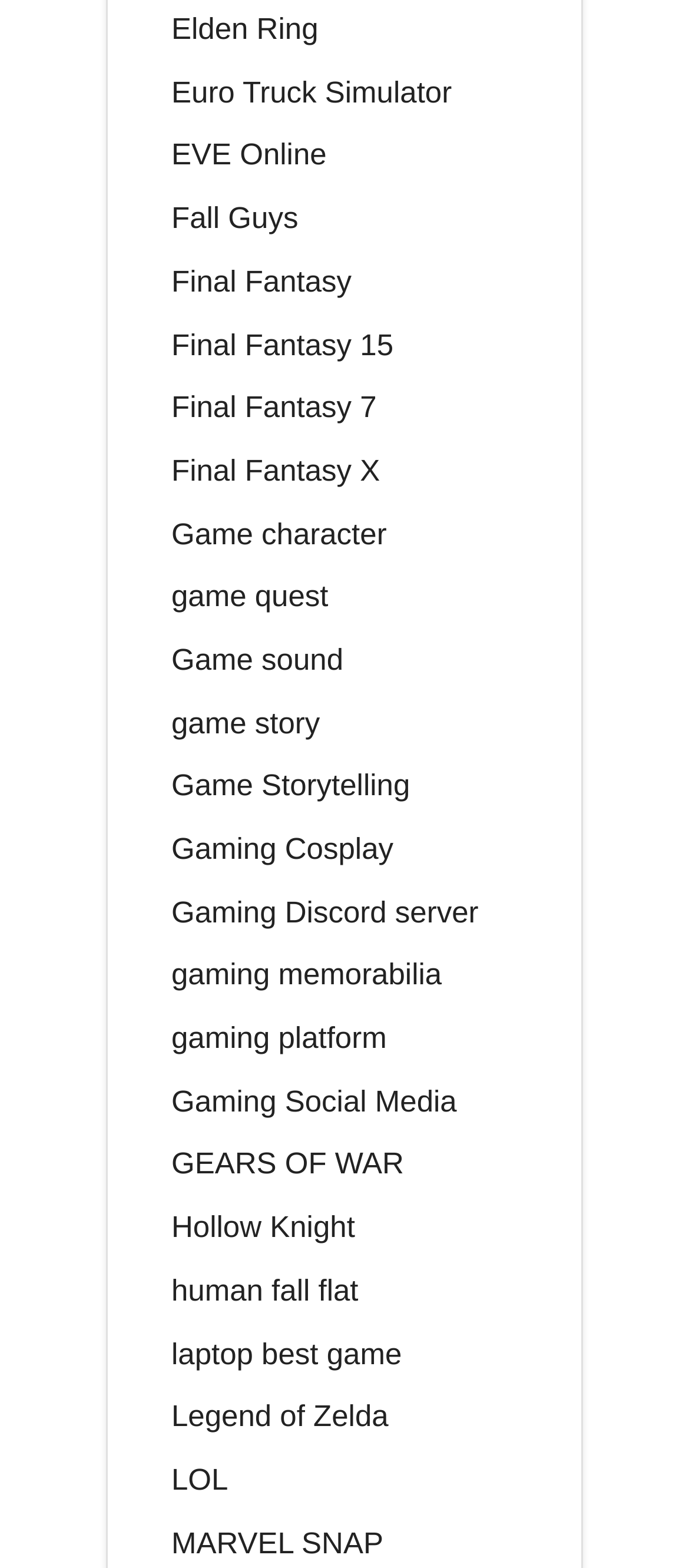Specify the bounding box coordinates of the area to click in order to execute this command: 'Click on Elden Ring'. The coordinates should consist of four float numbers ranging from 0 to 1, and should be formatted as [left, top, right, bottom].

[0.249, 0.008, 0.462, 0.029]